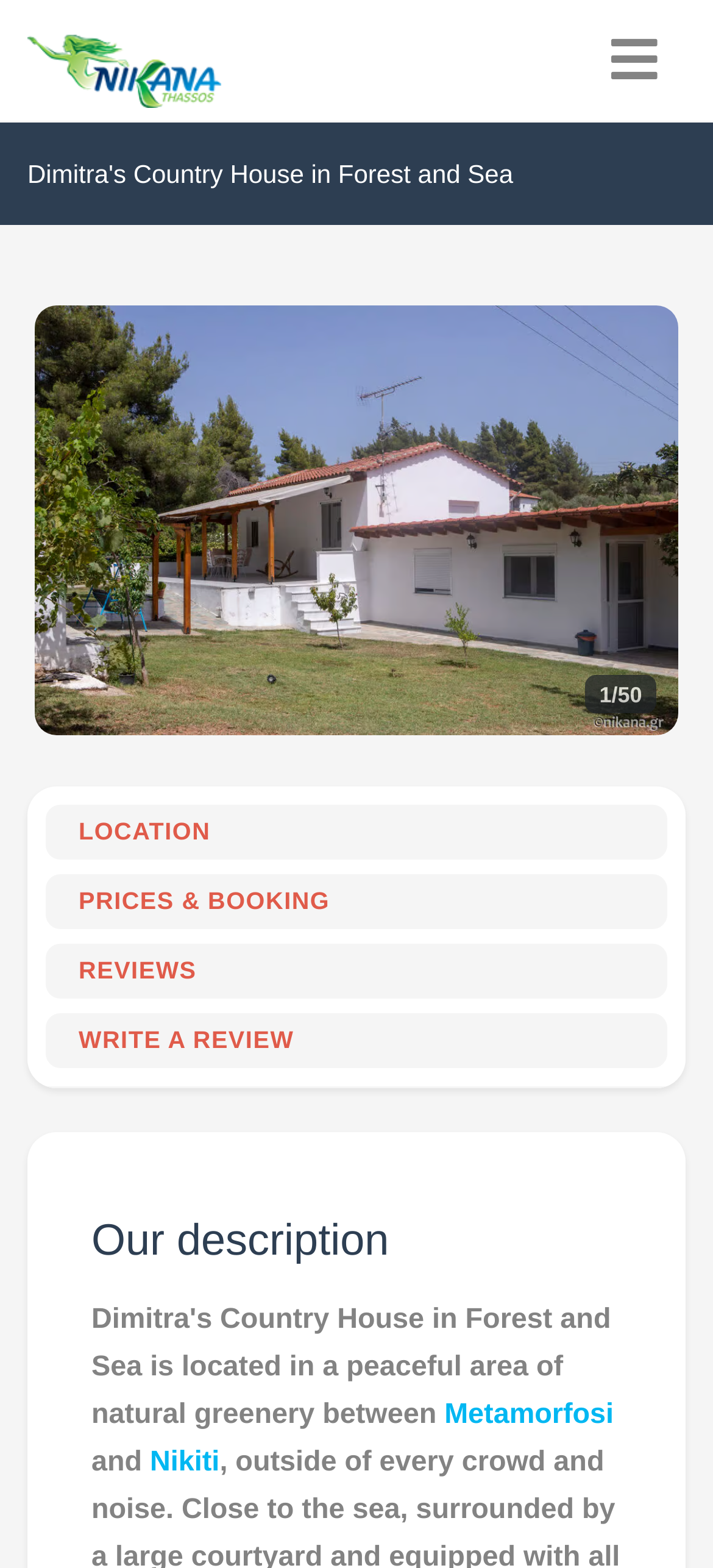Find the bounding box coordinates for the area you need to click to carry out the instruction: "Toggle the navigation menu". The coordinates should be four float numbers between 0 and 1, indicated as [left, top, right, bottom].

[0.819, 0.019, 0.962, 0.058]